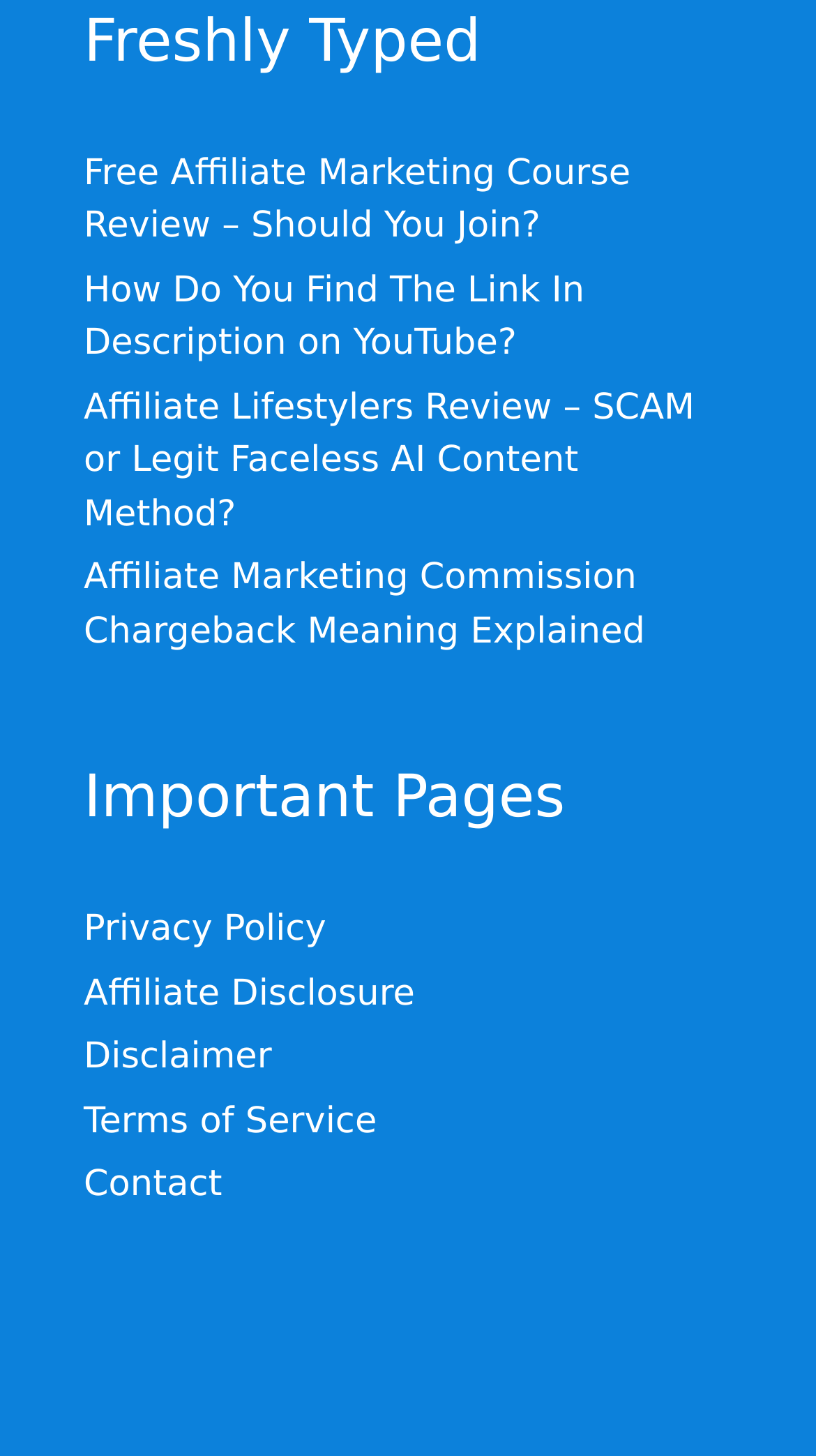Please provide a short answer using a single word or phrase for the question:
How many links are under 'Important Pages'?

5